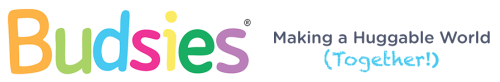Provide an in-depth description of the image you see.

The image presents the vibrant logo of "Budsies," a company dedicated to transforming drawings and photos into custom-sewn stuffed animals. The colorful word "Budsies" is prominently displayed in playful, multicolored letters, highlighting the brand's fun and creative ethos. Accompanying the logo is the tagline "Making a Huggable World (Together!)" which emphasizes the company's mission to bring joy and companionship through personalized creations. This imagery encapsulates the essence of Budsies, inviting individuals to embark on a heartfelt journey of custom gift-giving and cherished memories.